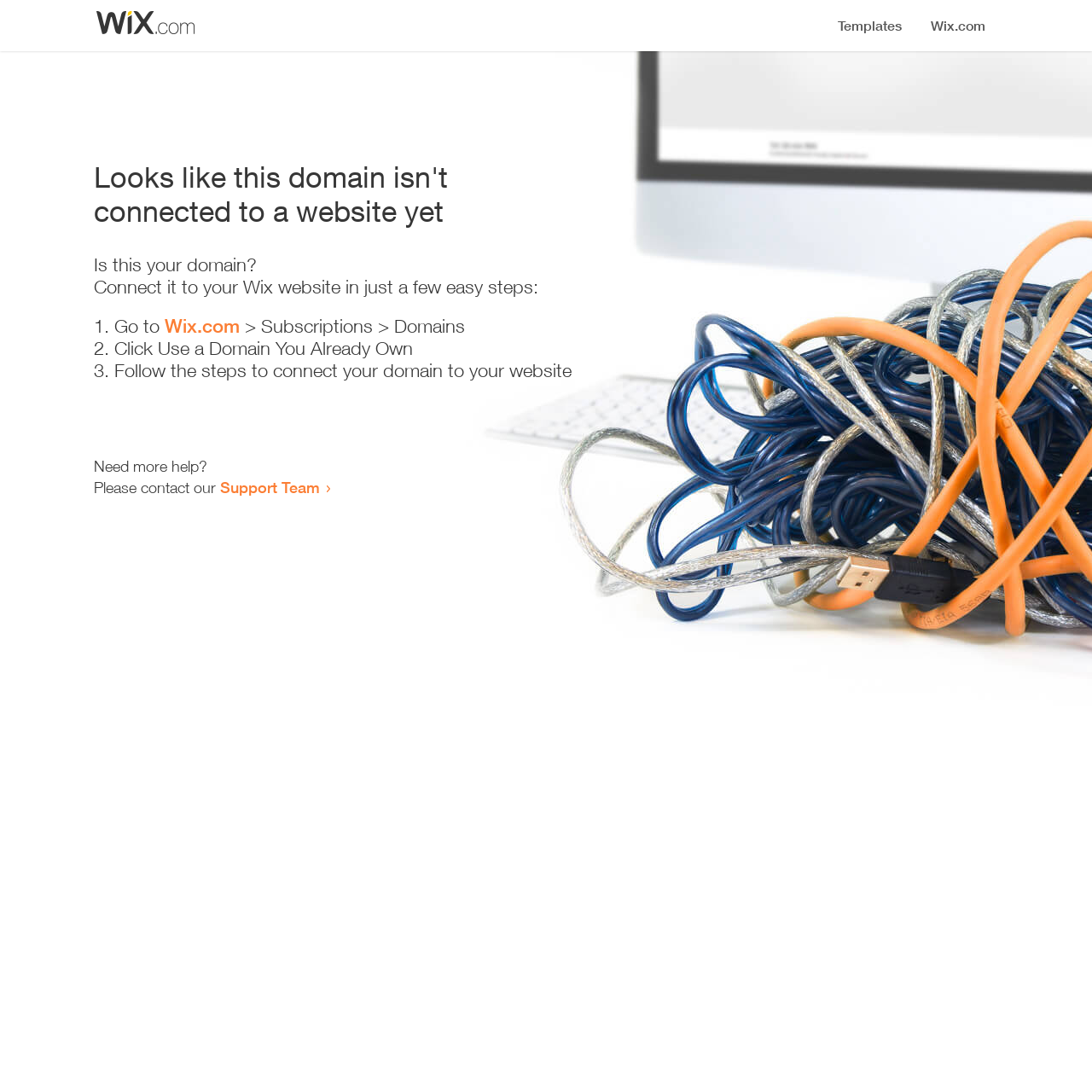Find and provide the bounding box coordinates for the UI element described with: "Wix.com".

[0.151, 0.288, 0.22, 0.309]